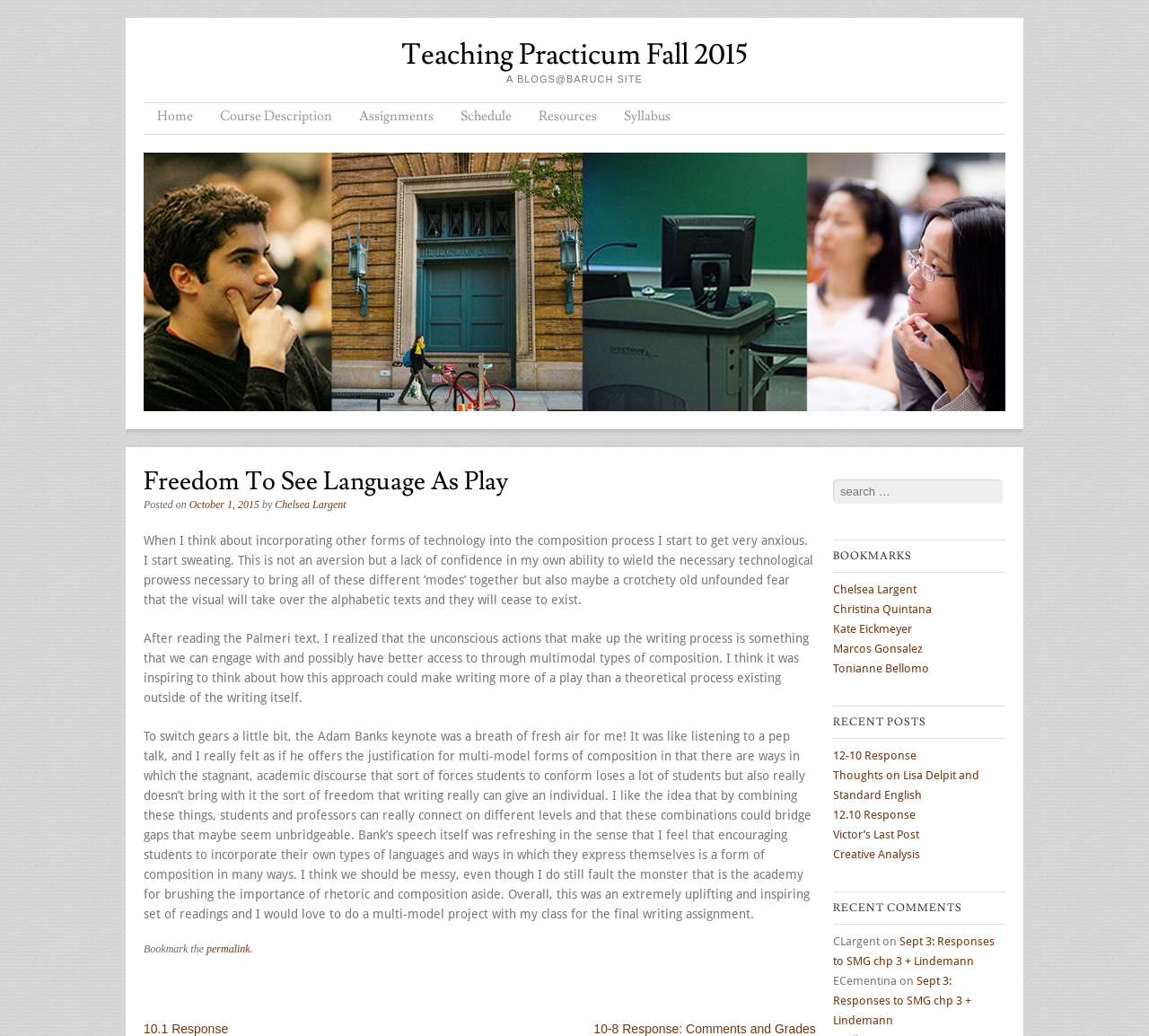Extract the bounding box coordinates of the UI element described: "parent_node: Search name="s" placeholder="Search …"". Provide the coordinates in the format [left, top, right, bottom] with values ranging from 0 to 1.

[0.725, 0.463, 0.872, 0.486]